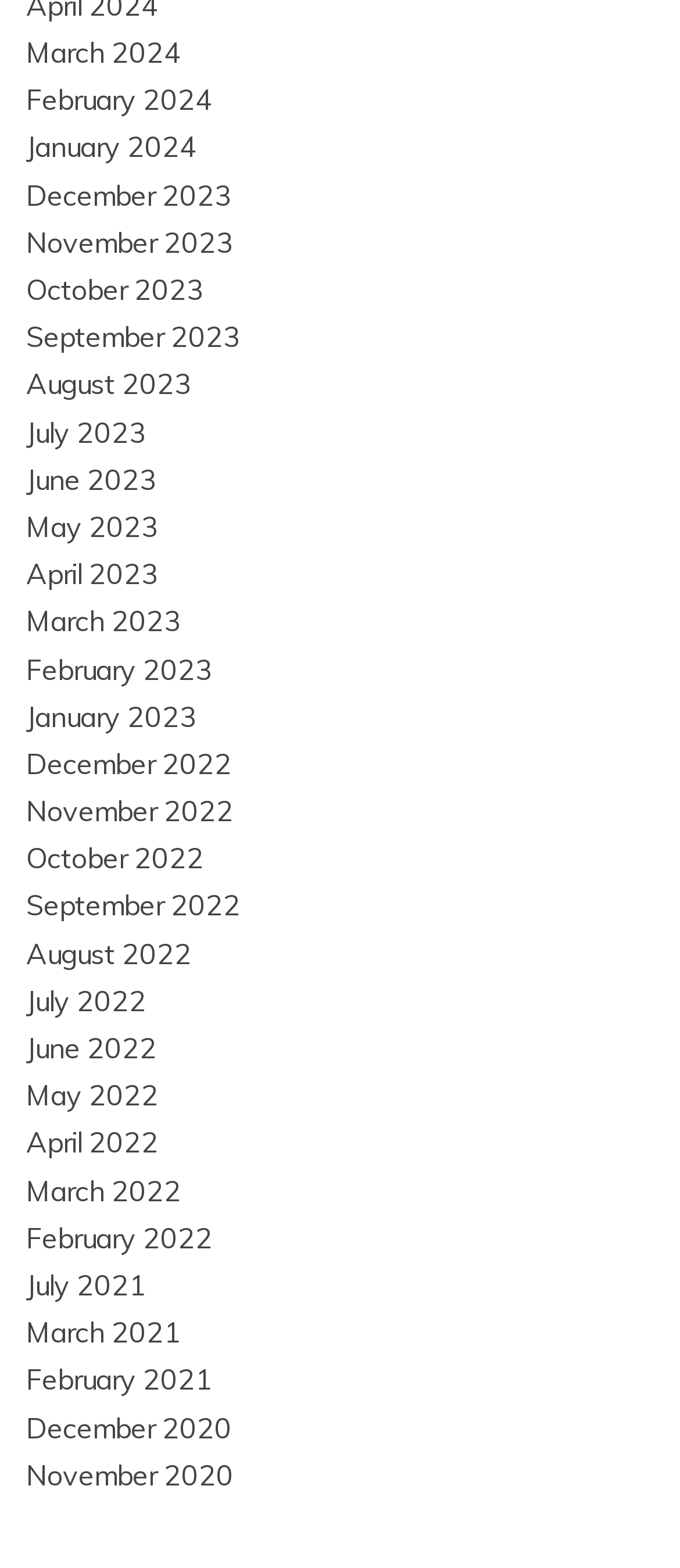Locate the bounding box coordinates of the area that needs to be clicked to fulfill the following instruction: "Access November 2023". The coordinates should be in the format of four float numbers between 0 and 1, namely [left, top, right, bottom].

[0.038, 0.143, 0.344, 0.166]